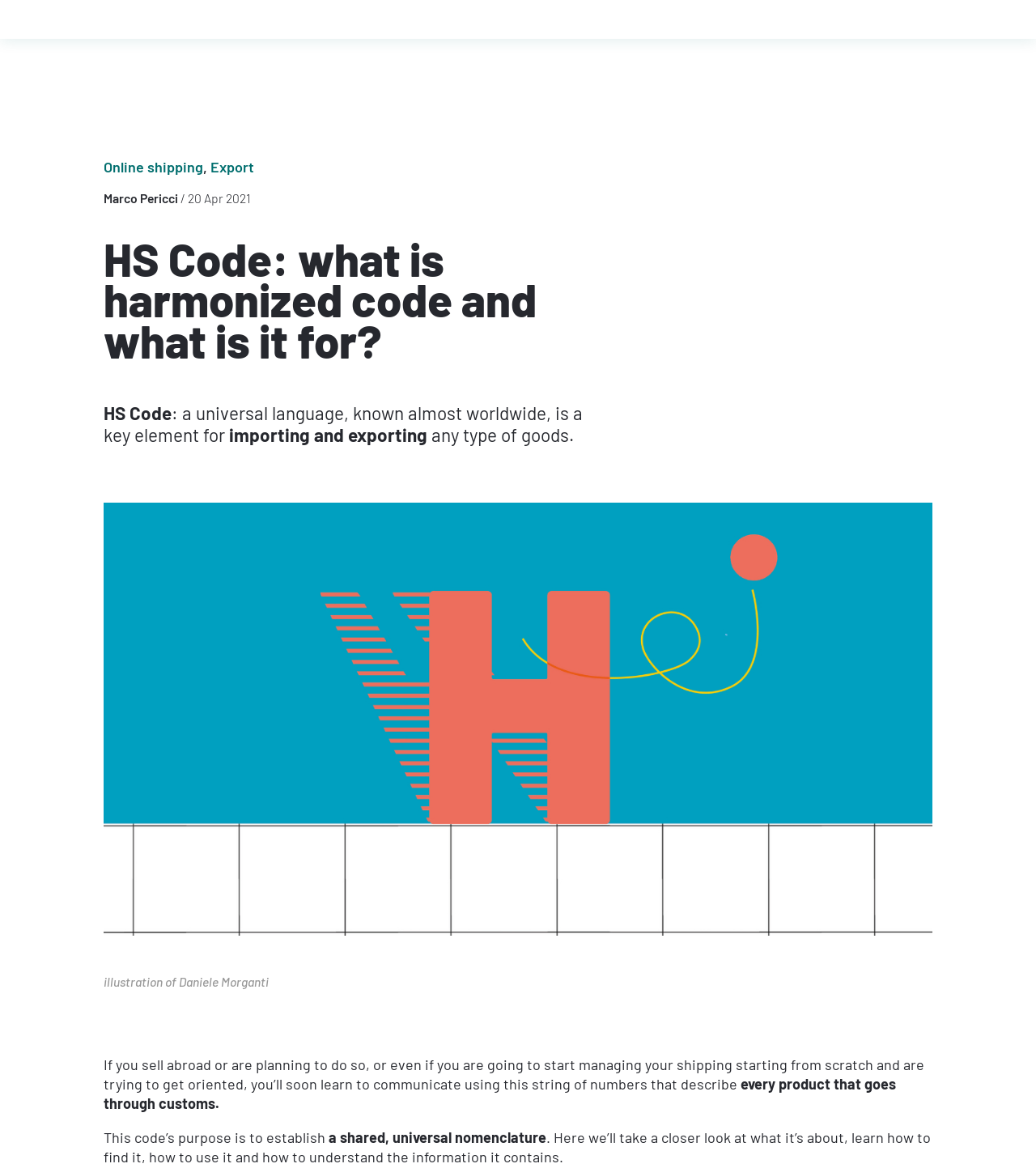Identify the bounding box of the UI component described as: "Export".

[0.203, 0.135, 0.245, 0.15]